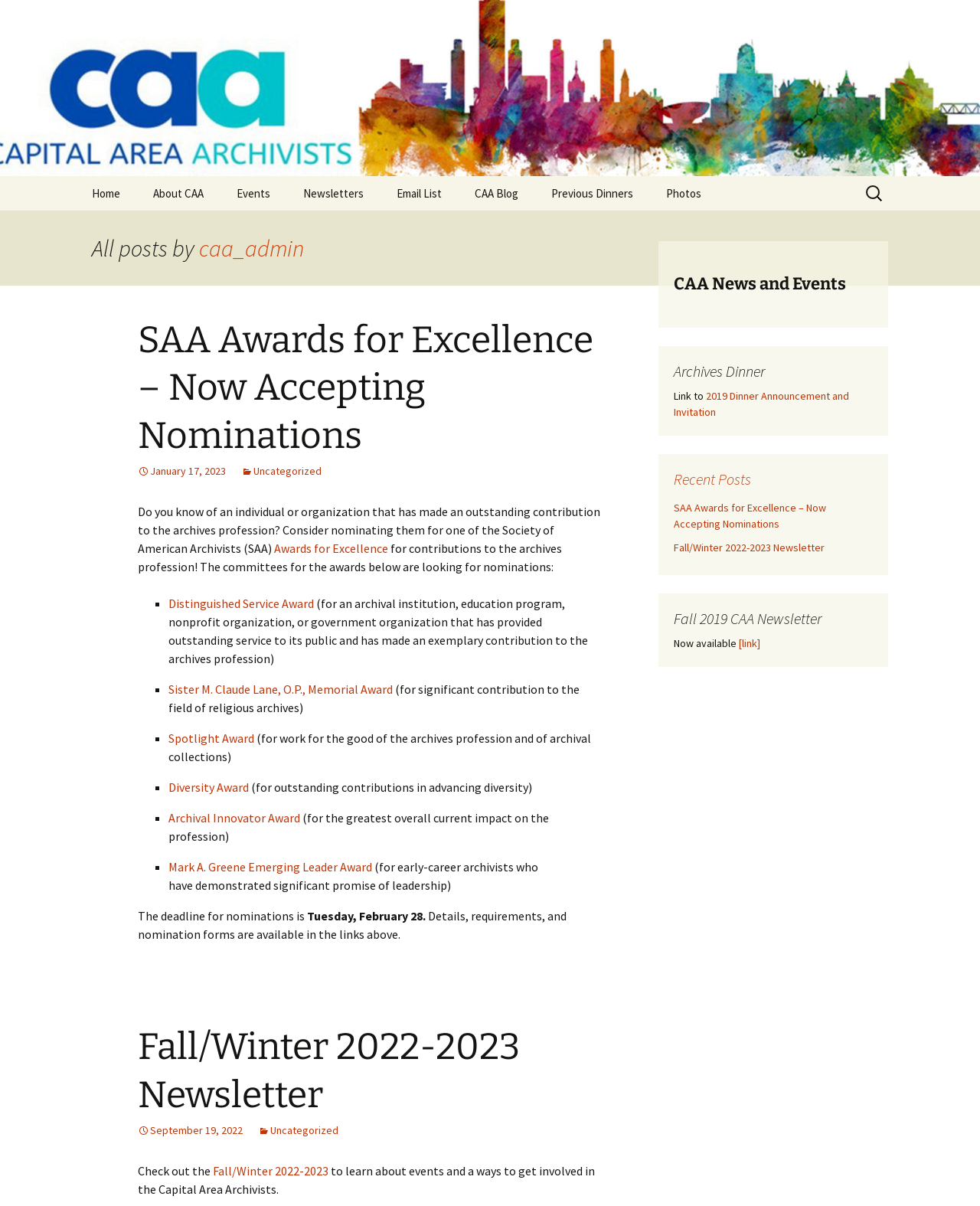Find the bounding box coordinates of the area to click in order to follow the instruction: "View posts from 'October 2022'".

None